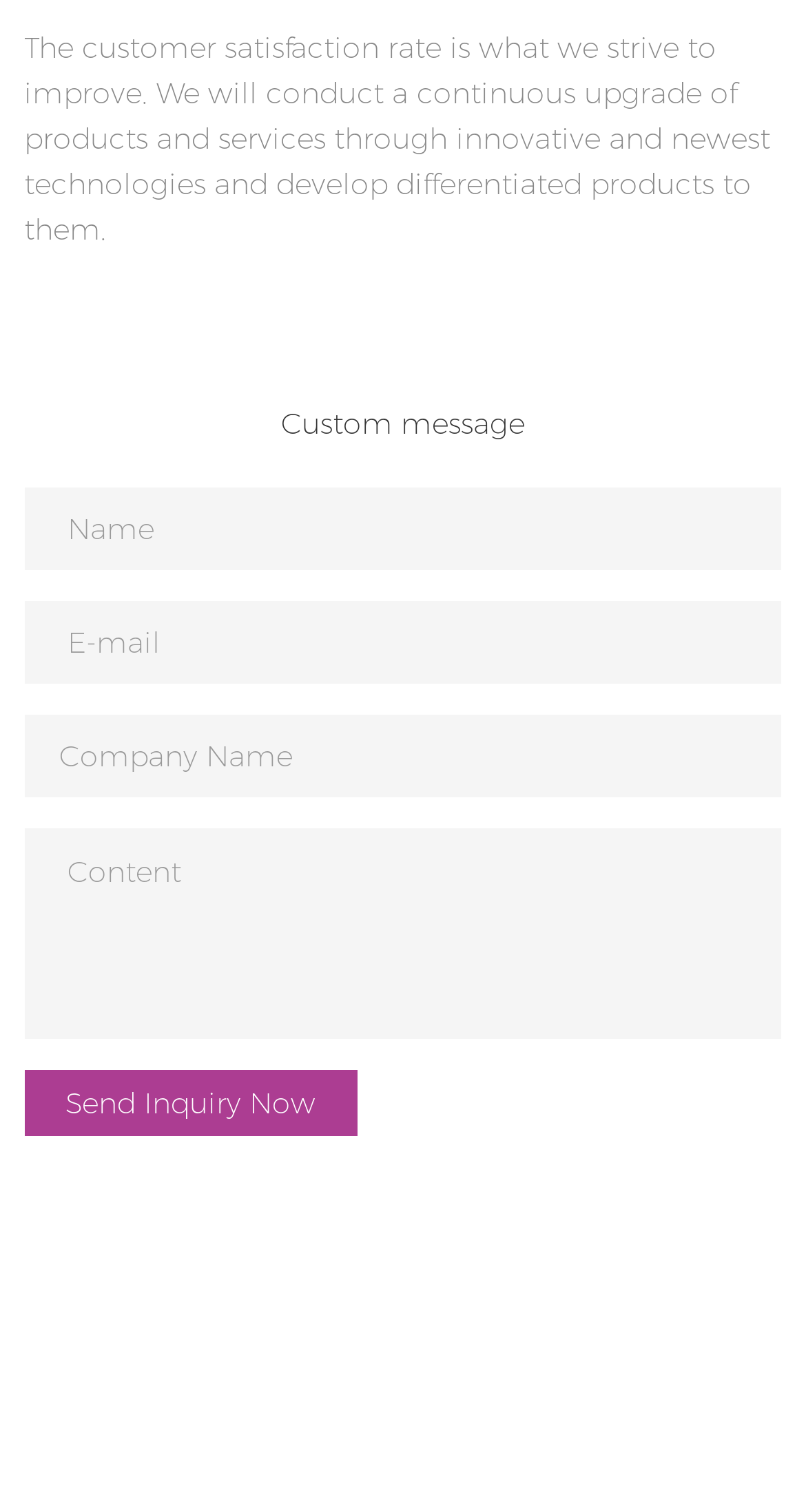What is the purpose of the textboxes? Look at the image and give a one-word or short phrase answer.

To input customer information